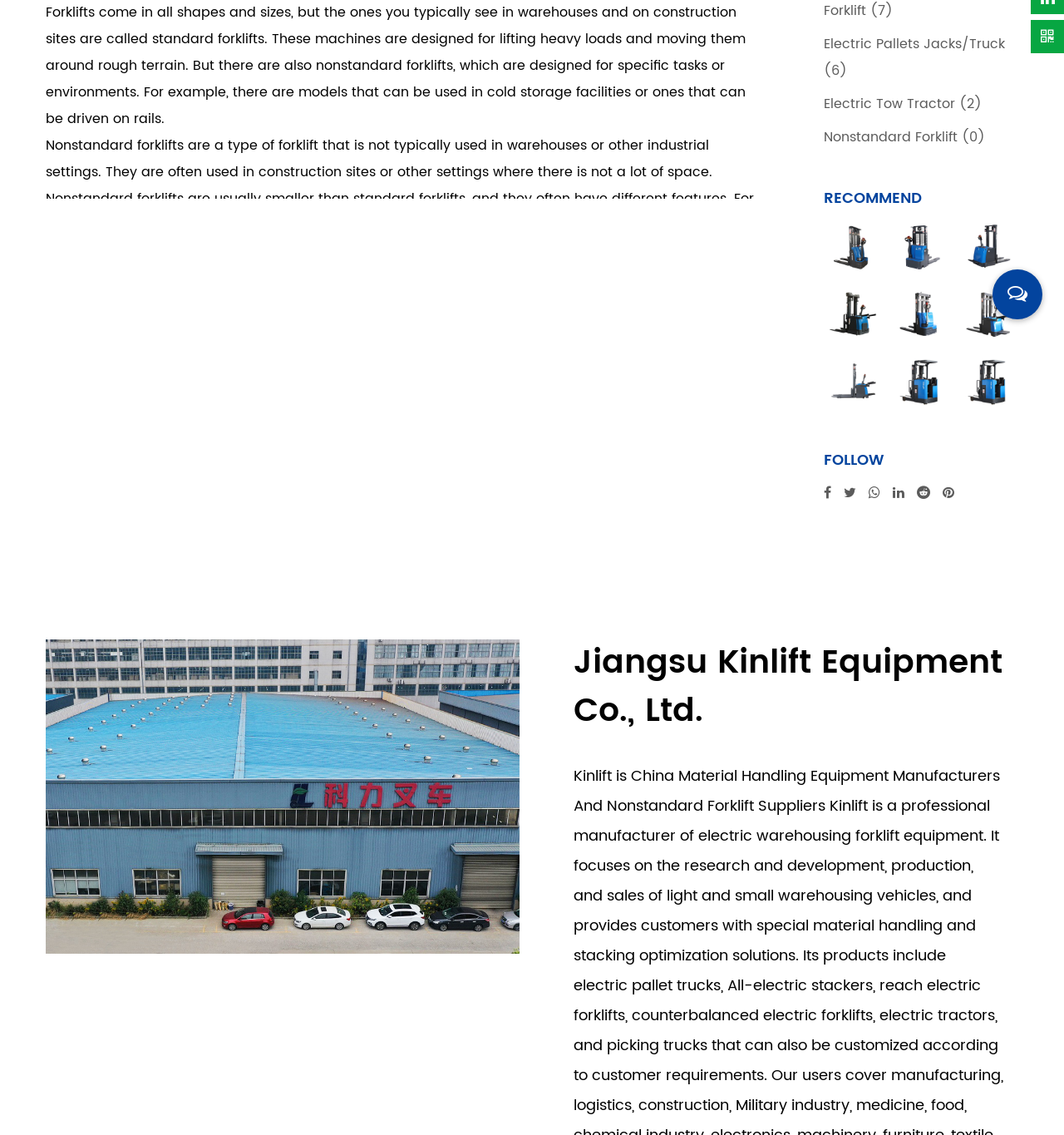Using the provided element description "CCL Team", determine the bounding box coordinates of the UI element.

None